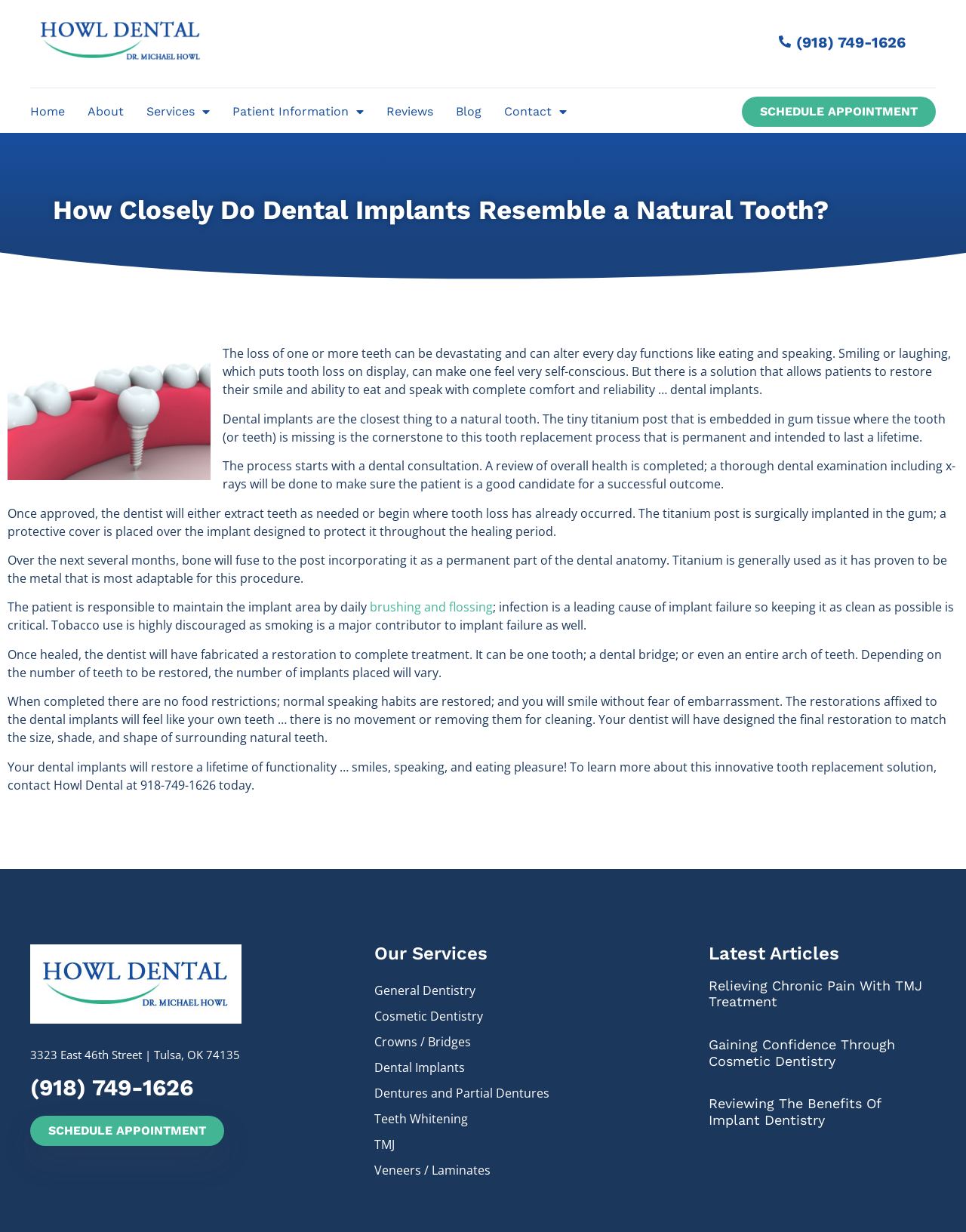Give a concise answer using only one word or phrase for this question:
What is the phone number of Howl Dental?

(918) 749-1626